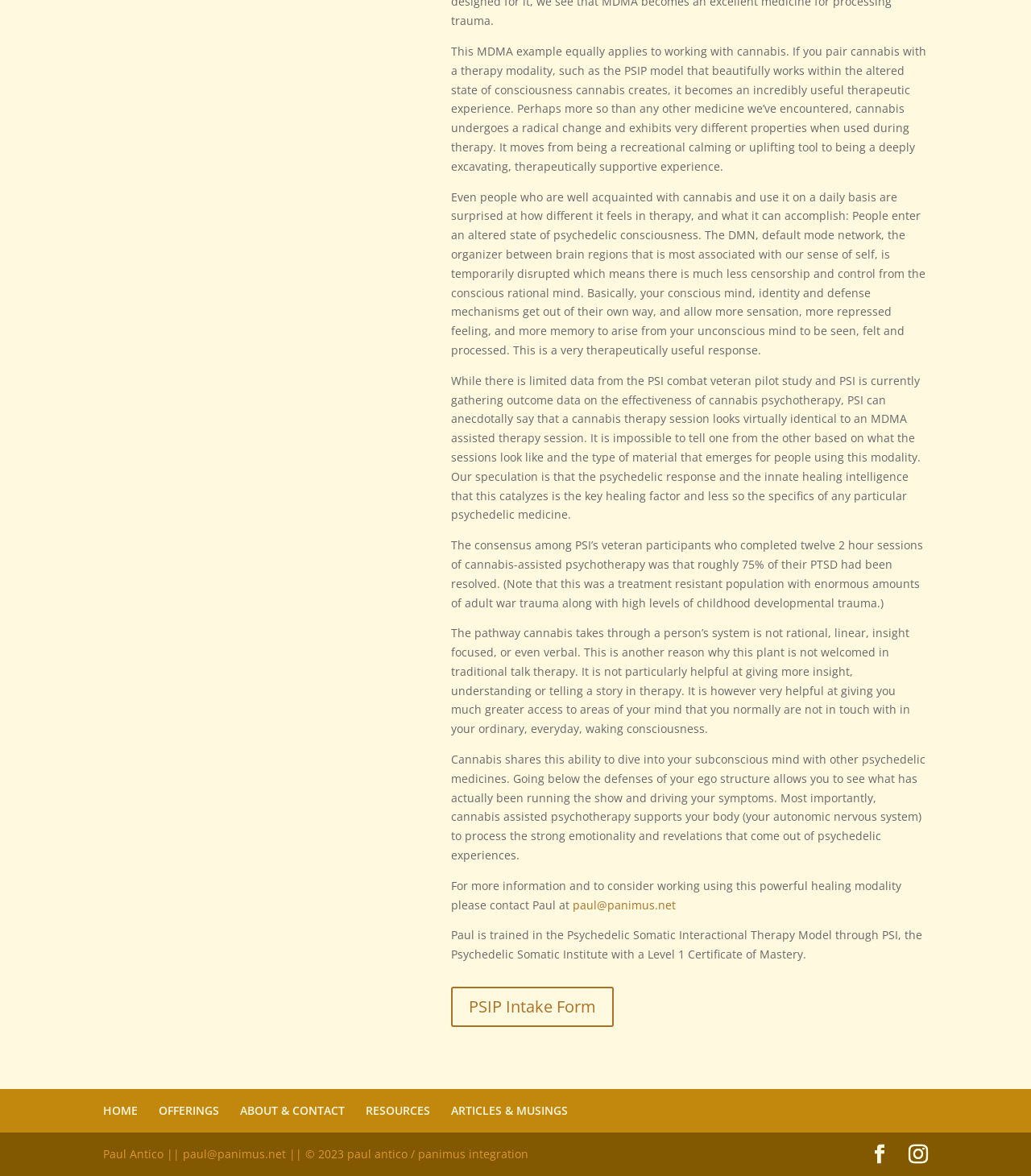Show the bounding box coordinates for the element that needs to be clicked to execute the following instruction: "Read more articles and musings". Provide the coordinates in the form of four float numbers between 0 and 1, i.e., [left, top, right, bottom].

[0.438, 0.938, 0.551, 0.951]